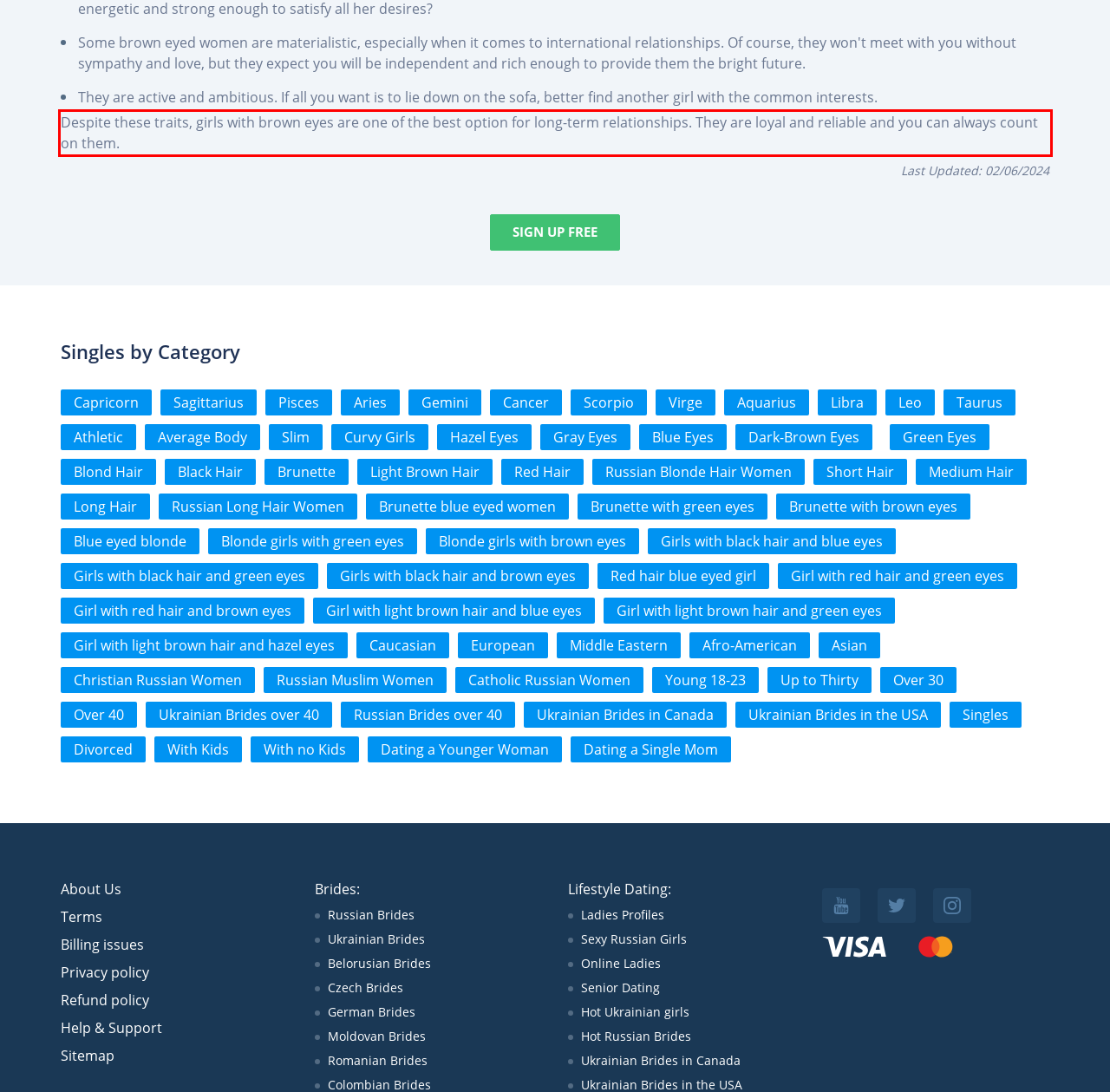Please extract the text content within the red bounding box on the webpage screenshot using OCR.

Despite these traits, girls with brown eyes are one of the best option for long-term relationships. They are loyal and reliable and you can always count on them.